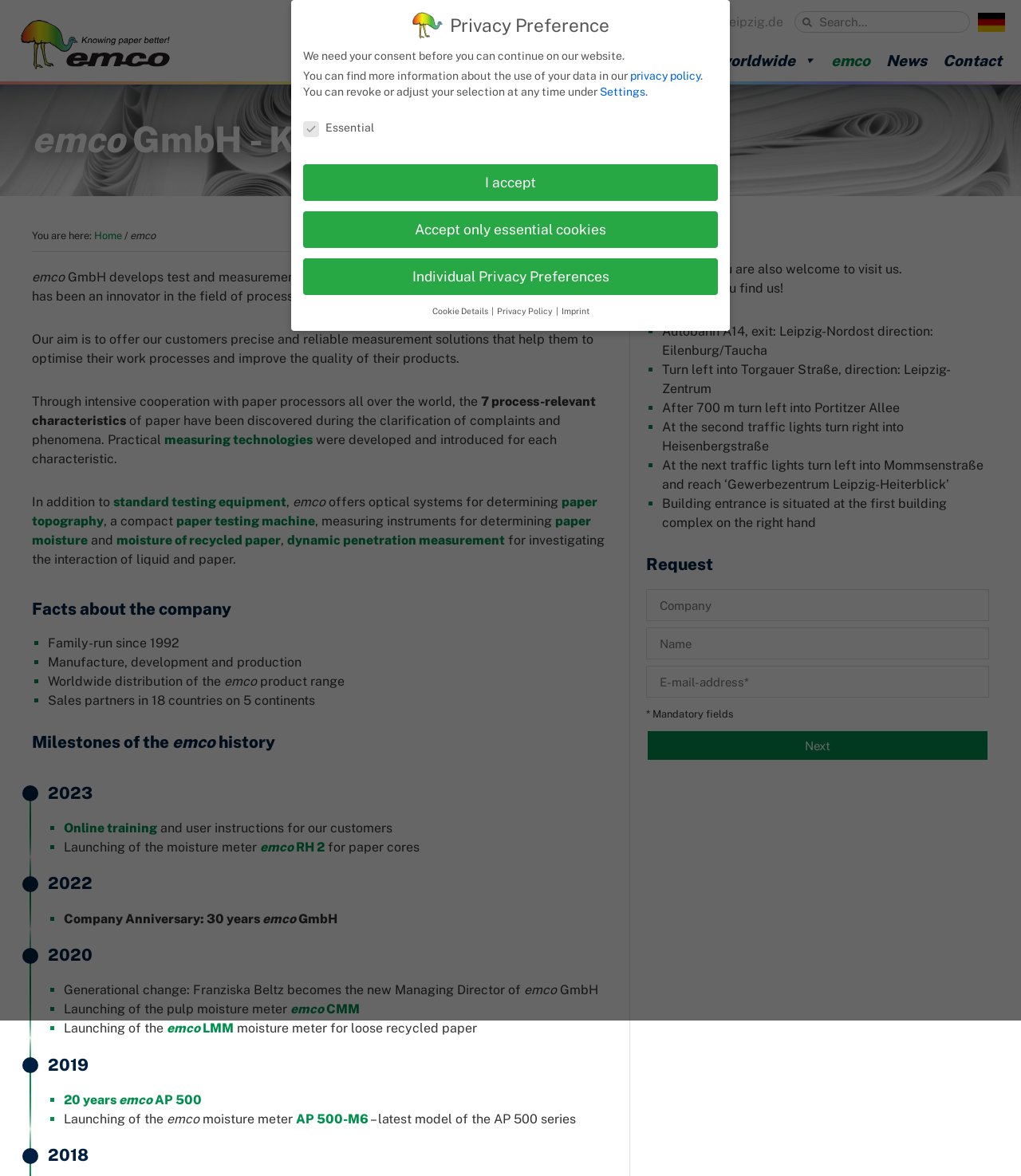What is the purpose of emco?
Answer the question with a detailed and thorough explanation.

The purpose of emco is mentioned in the meta description as 'Measurement an test engeneering', and also implied through the various products and services mentioned on the webpage, such as paper testing machines and moisture meters.